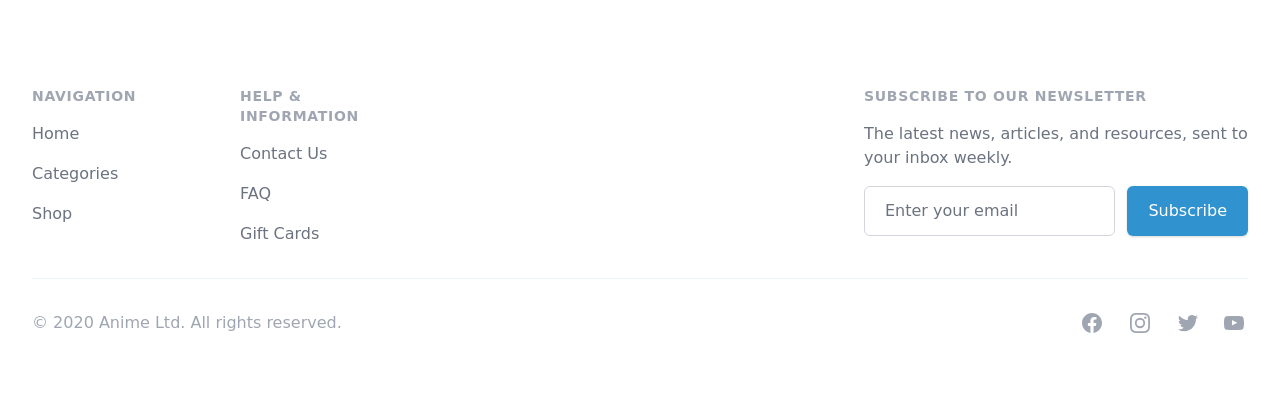Locate the bounding box coordinates of the element you need to click to accomplish the task described by this instruction: "Contact Us".

[0.188, 0.361, 0.256, 0.409]